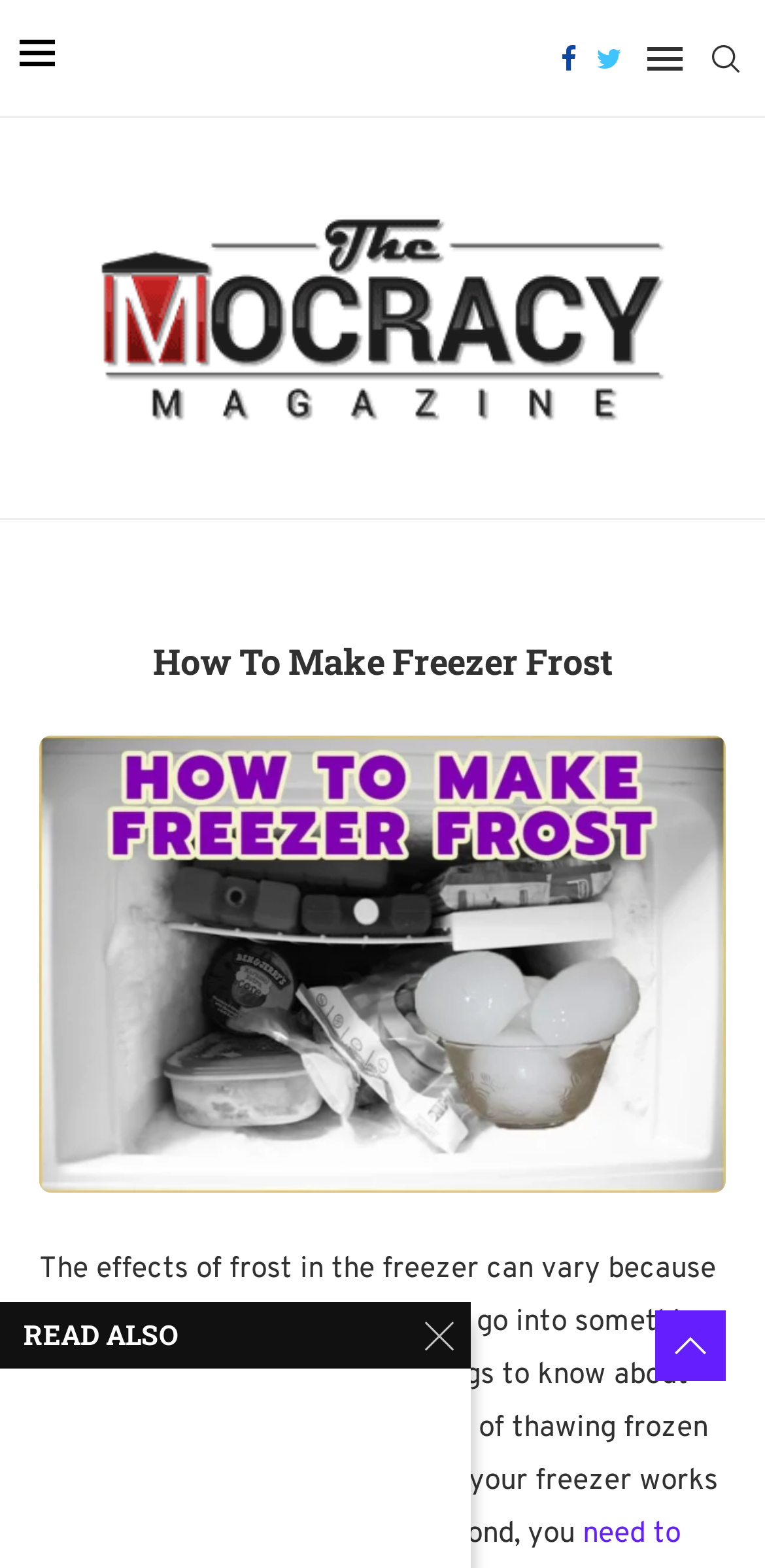Using the information shown in the image, answer the question with as much detail as possible: What is the website about?

Based on the webpage's content, it appears to be about making freezer frost, including the effects of frost in the freezer and the process of thawing frozen items.